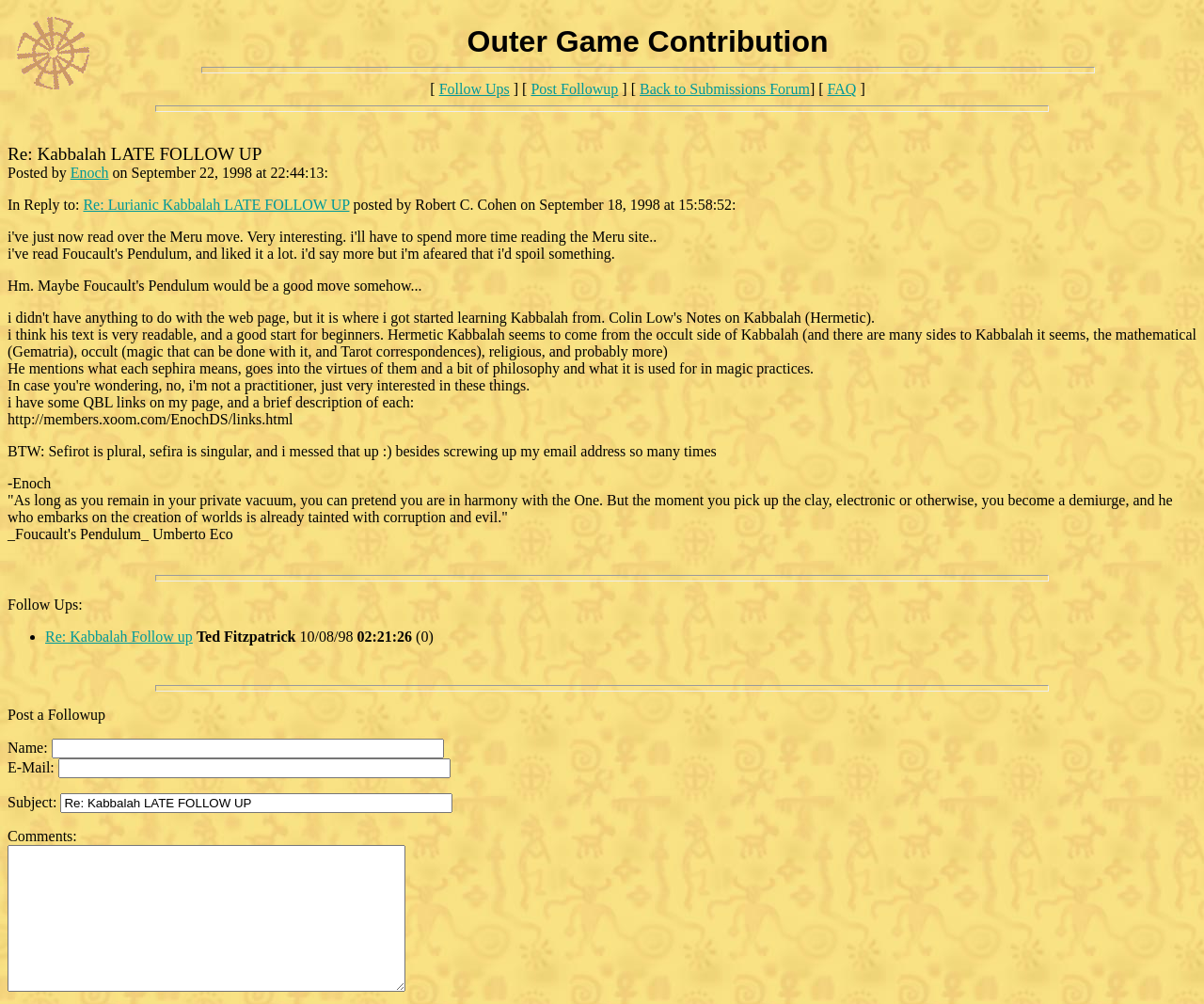Please give a concise answer to this question using a single word or phrase: 
How many links are there in the page?

7